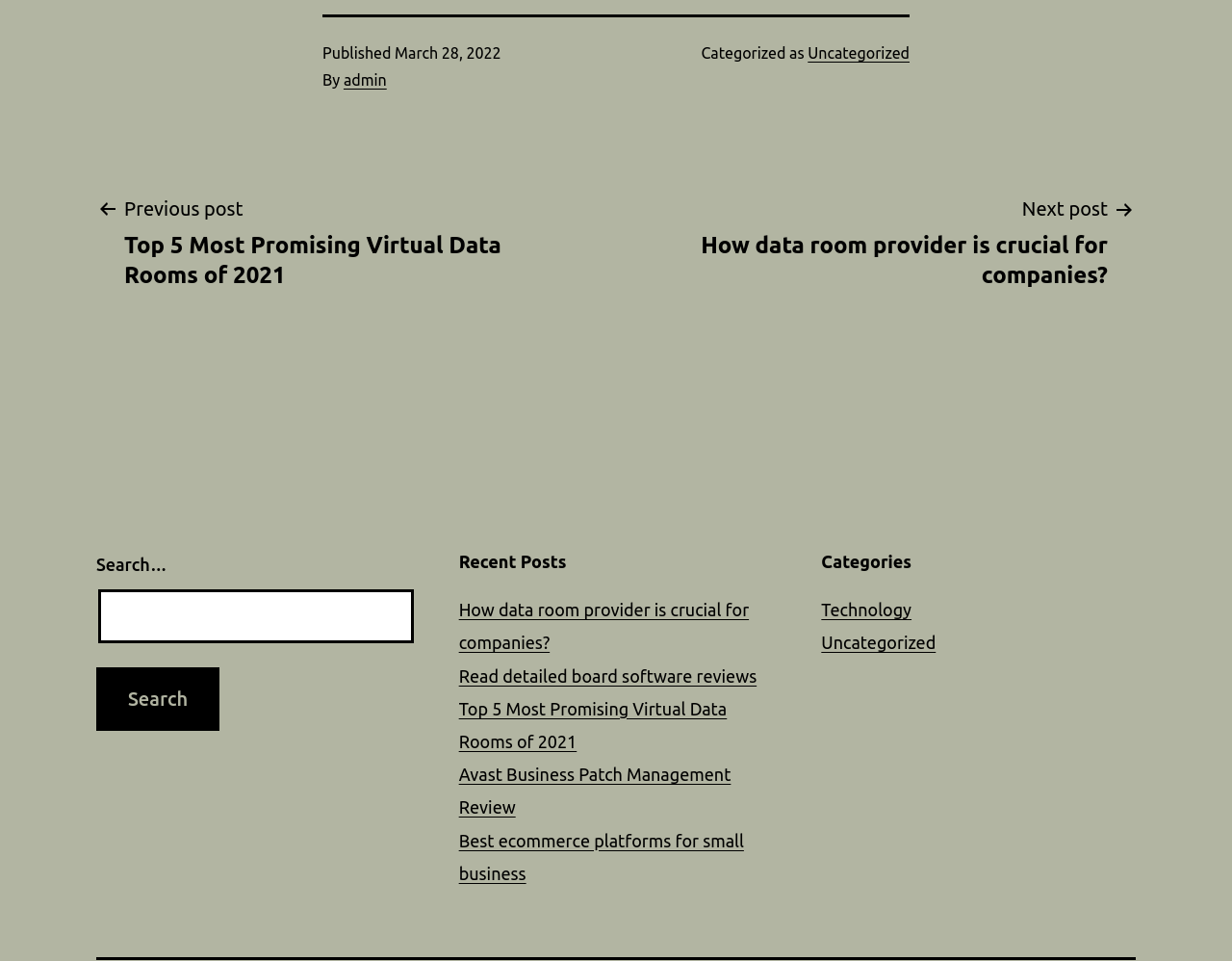Specify the bounding box coordinates of the region I need to click to perform the following instruction: "Search for something". The coordinates must be four float numbers in the range of 0 to 1, i.e., [left, top, right, bottom].

[0.078, 0.613, 0.336, 0.67]